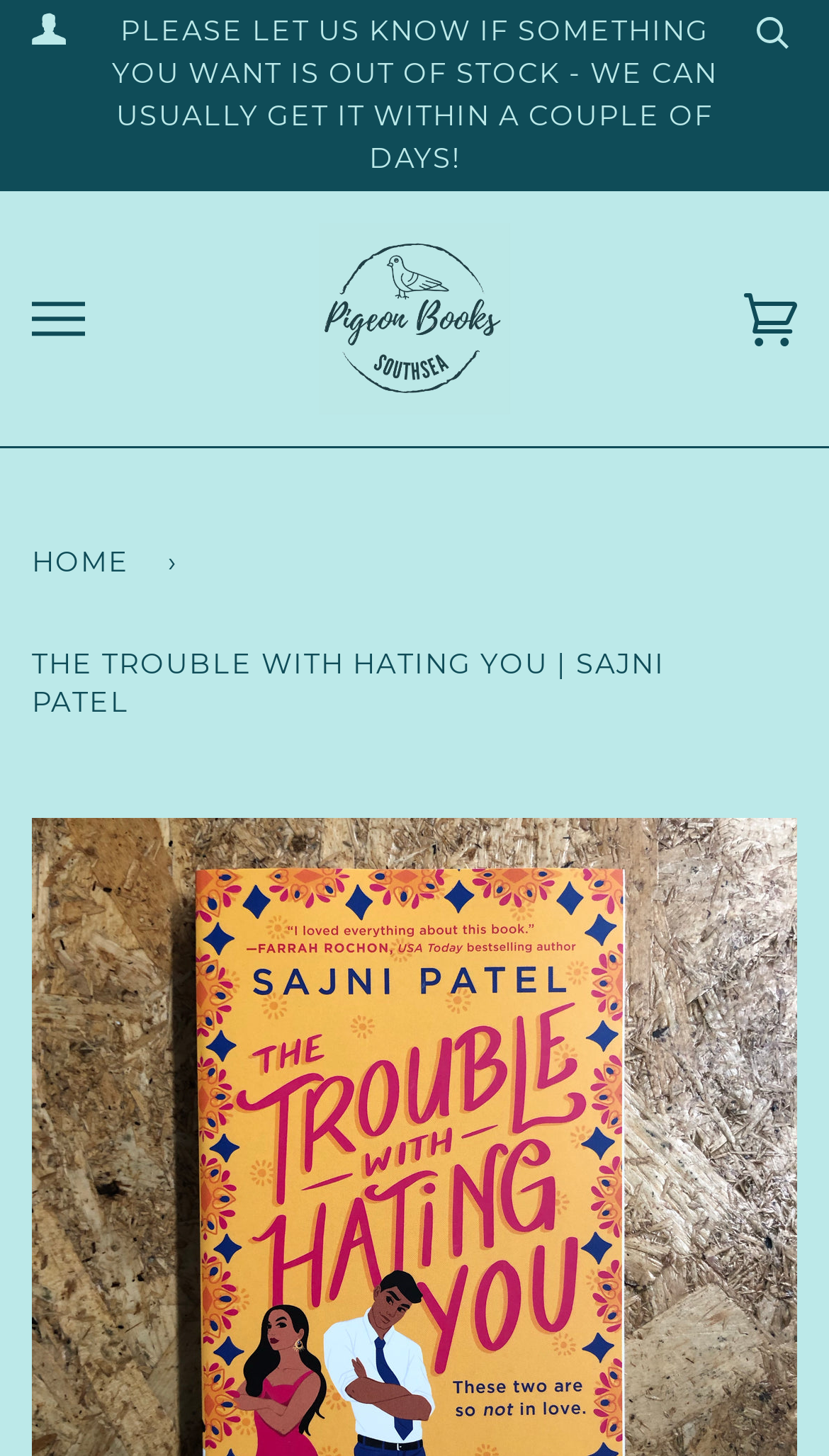Please provide a comprehensive response to the question below by analyzing the image: 
What is the message above the search box?

I found the answer by looking at the StaticText element with its bounding box coordinates [0.135, 0.01, 0.865, 0.12], which contains the message.